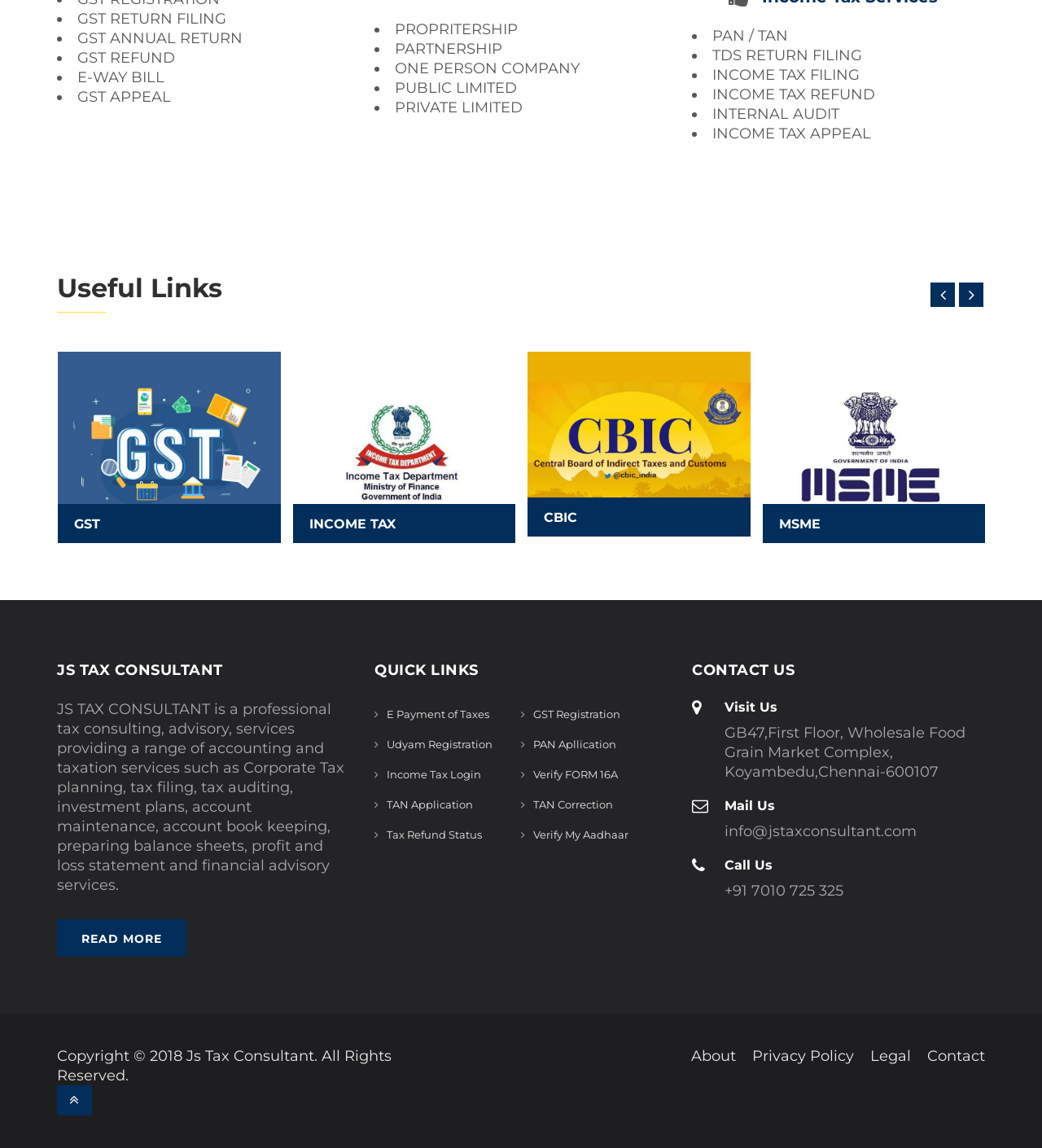What is the phone number of JS TAX CONSULTANT?
Provide a fully detailed and comprehensive answer to the question.

The phone number of JS TAX CONSULTANT can be found in the static text element located under the heading 'Call Us'. The phone number is +91 7010 725 325.